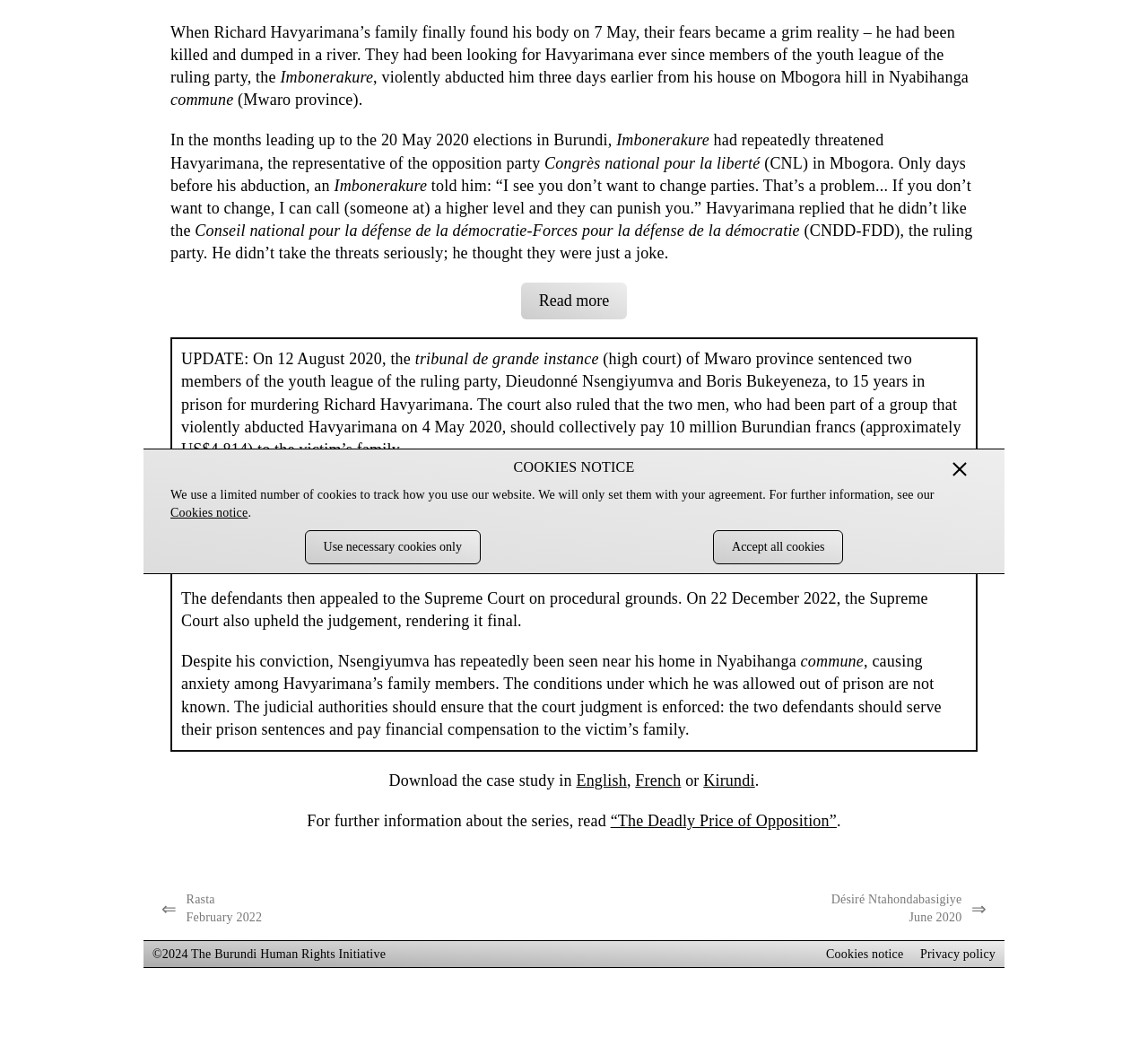Identify the bounding box for the described UI element: "⇐ Rasta February 2022".

[0.133, 0.84, 0.236, 0.882]